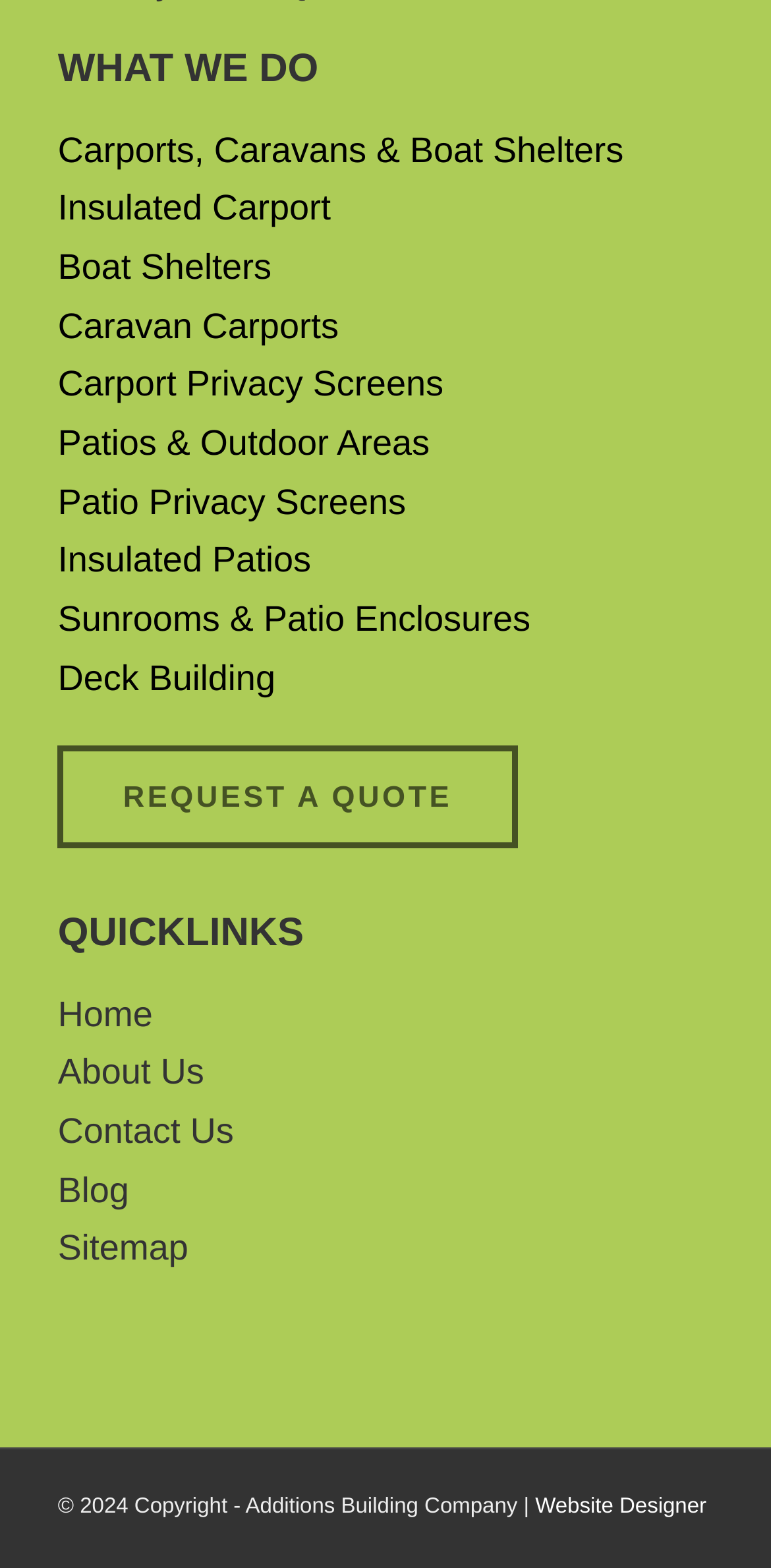Determine the bounding box coordinates of the element that should be clicked to execute the following command: "View Carports, Caravans & Boat Shelters".

[0.075, 0.083, 0.809, 0.108]